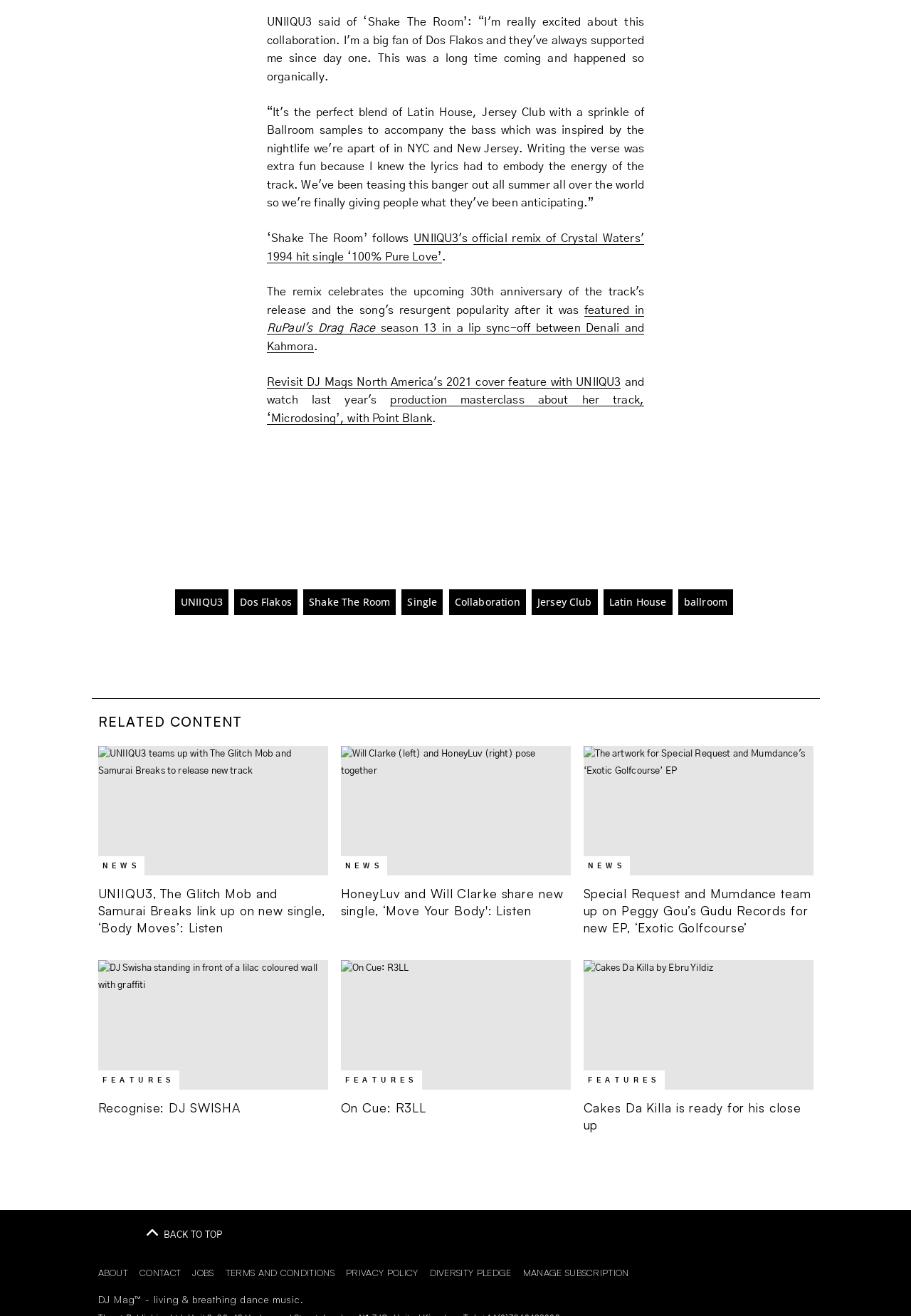Provide the bounding box coordinates of the section that needs to be clicked to accomplish the following instruction: "Read the article about HoneyLuv and Will Clarke's new single, ‘Move Your Body'."

[0.374, 0.672, 0.626, 0.707]